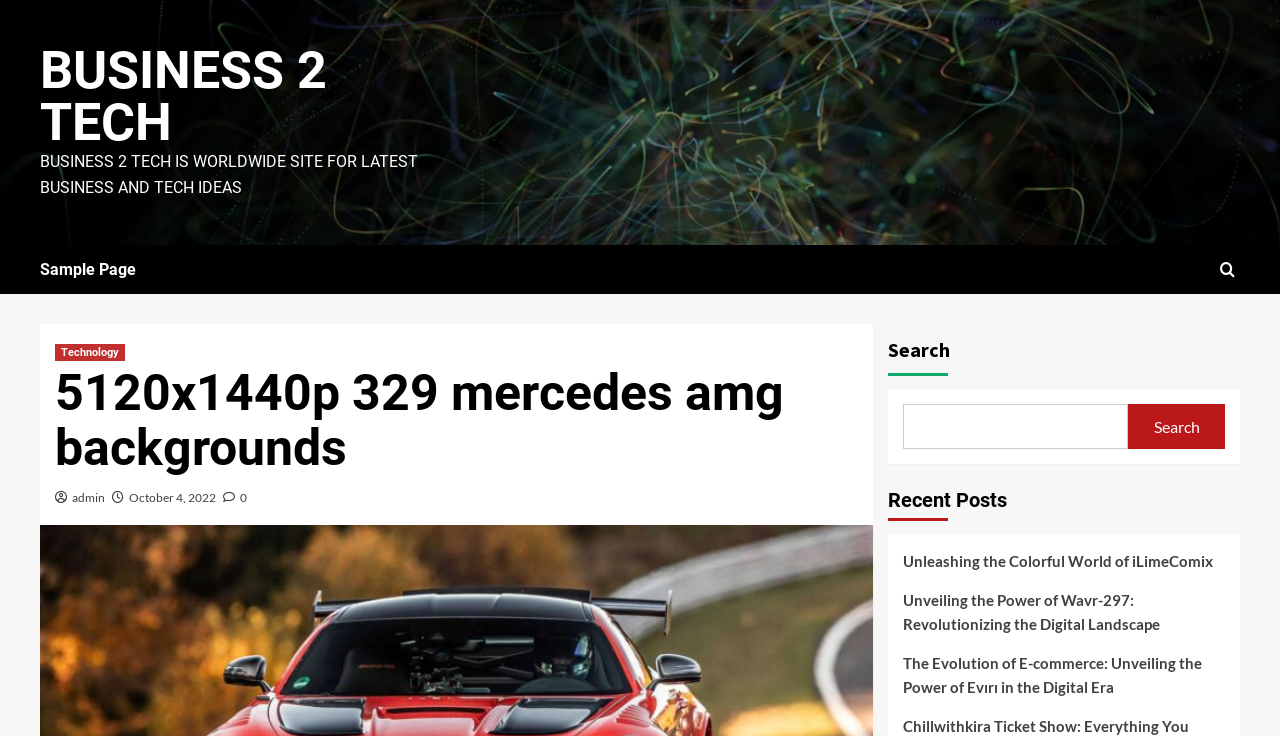Examine the image and give a thorough answer to the following question:
What is the purpose of the search box?

The search box is located at the top right corner of the webpage, and it has a label 'Search' and a search icon. This suggests that the purpose of the search box is to allow users to search for specific content within the website.